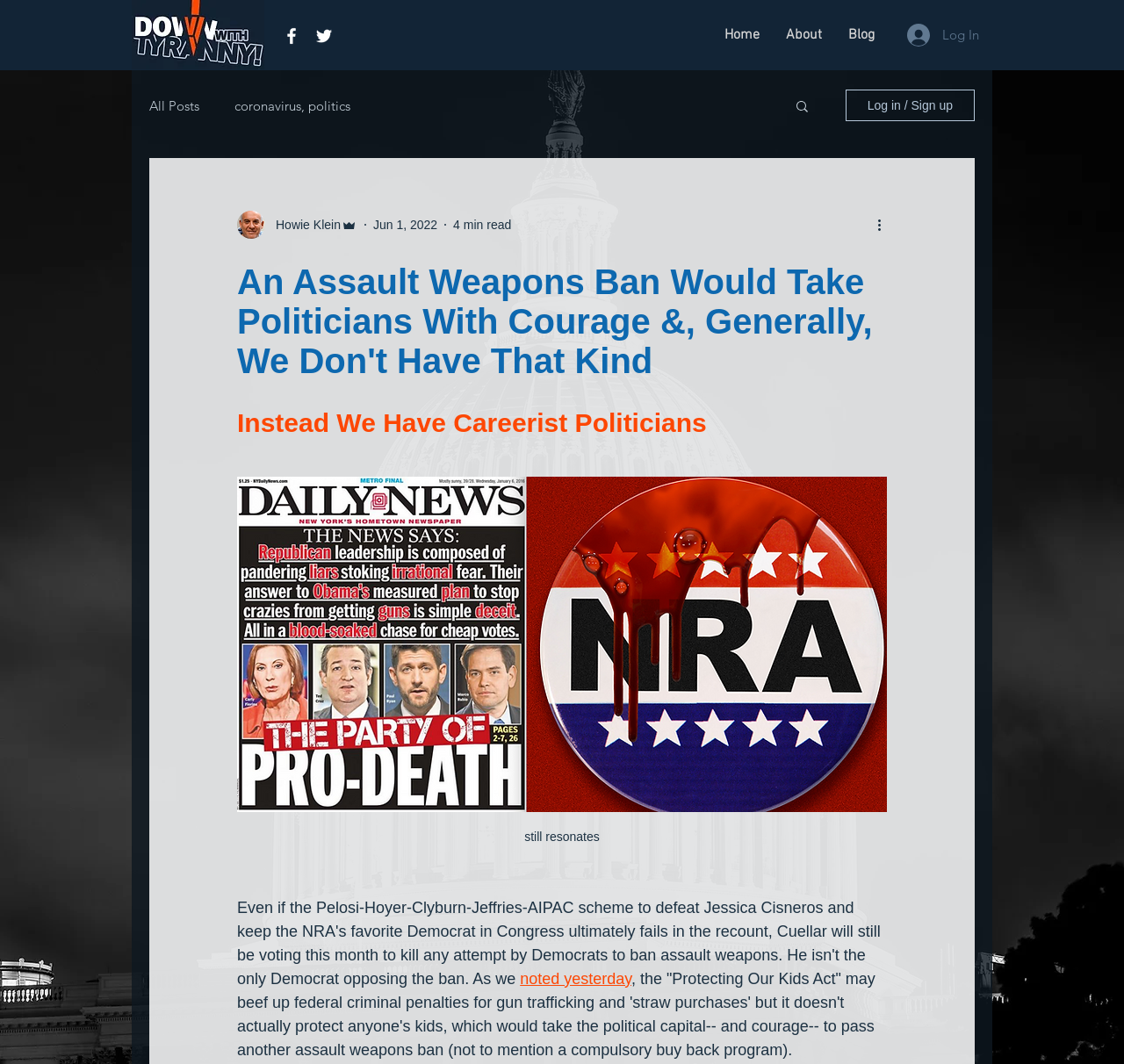Please identify the bounding box coordinates of the clickable region that I should interact with to perform the following instruction: "Read the blog post". The coordinates should be expressed as four float numbers between 0 and 1, i.e., [left, top, right, bottom].

[0.211, 0.247, 0.789, 0.358]